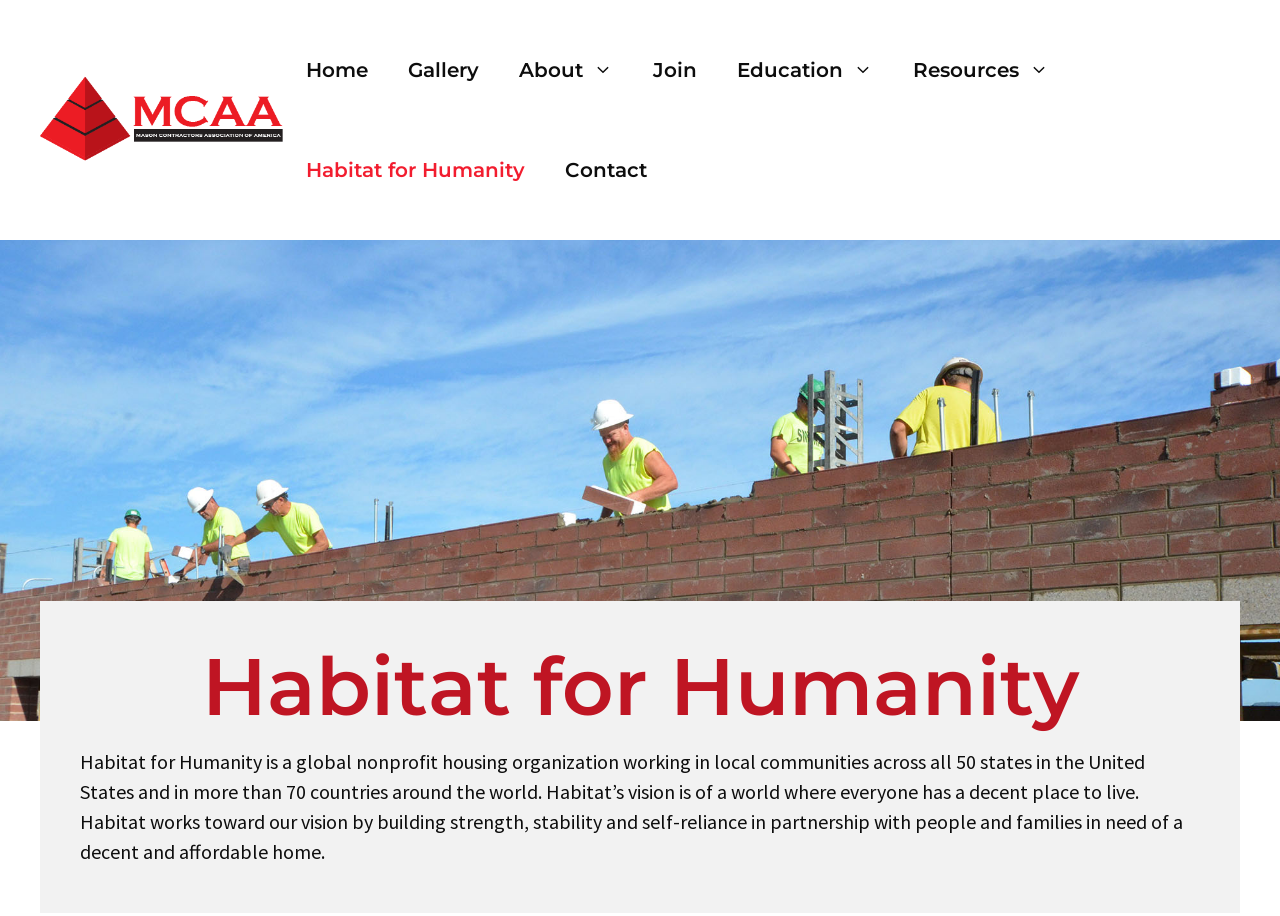Extract the bounding box coordinates for the UI element described as: "Habitat for Humanity".

[0.223, 0.131, 0.426, 0.24]